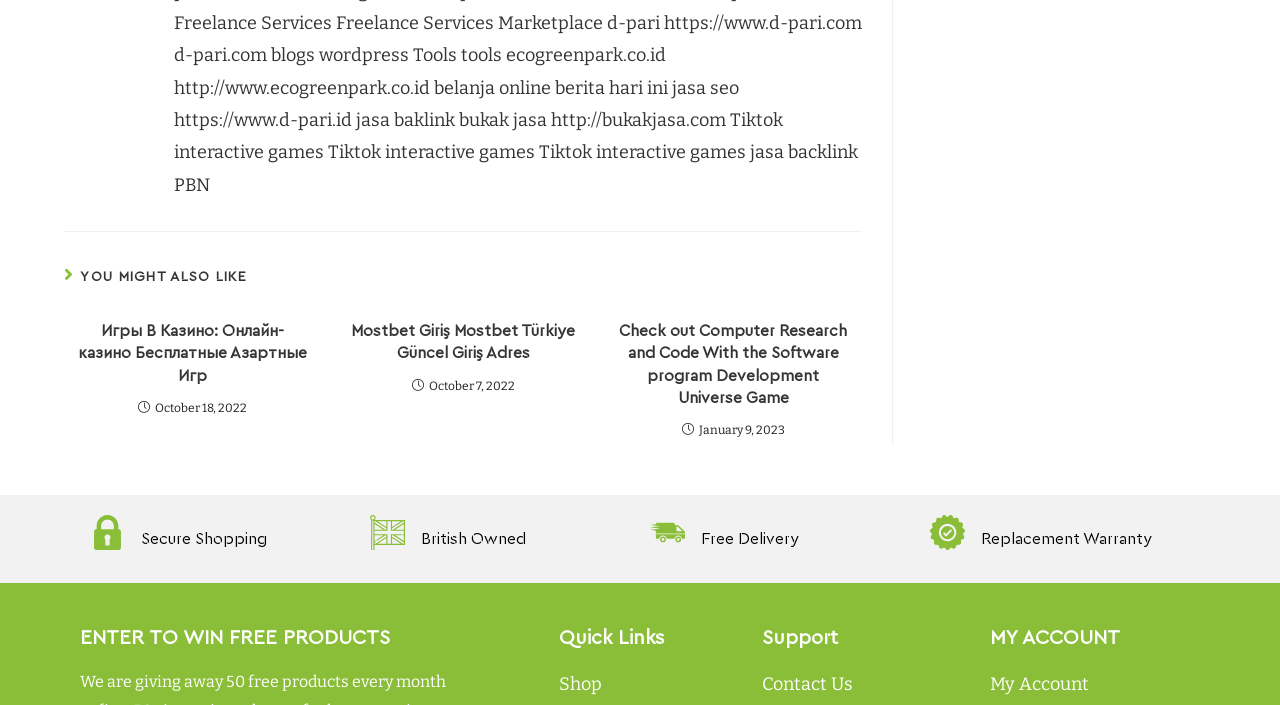Show me the bounding box coordinates of the clickable region to achieve the task as per the instruction: "Visit d-pari website".

[0.474, 0.017, 0.519, 0.048]